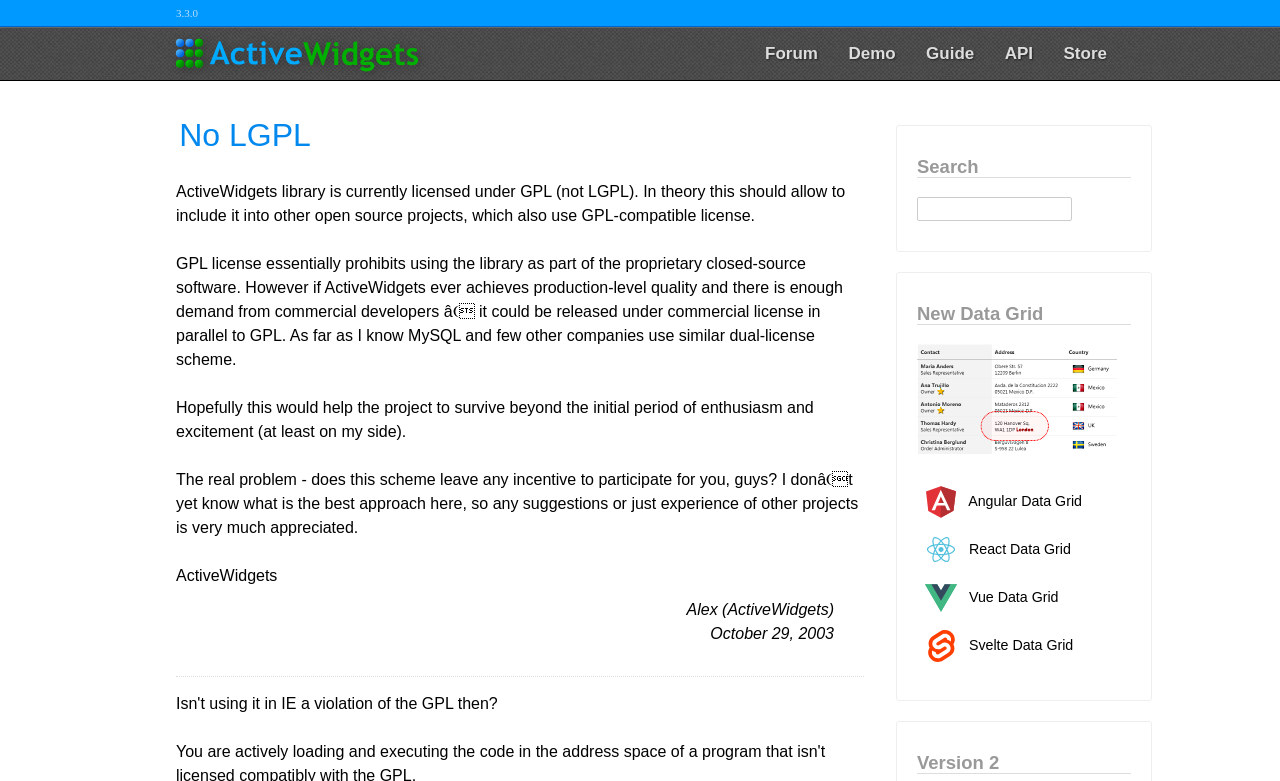Respond to the following query with just one word or a short phrase: 
What is the license of ActiveWidgets library?

GPL